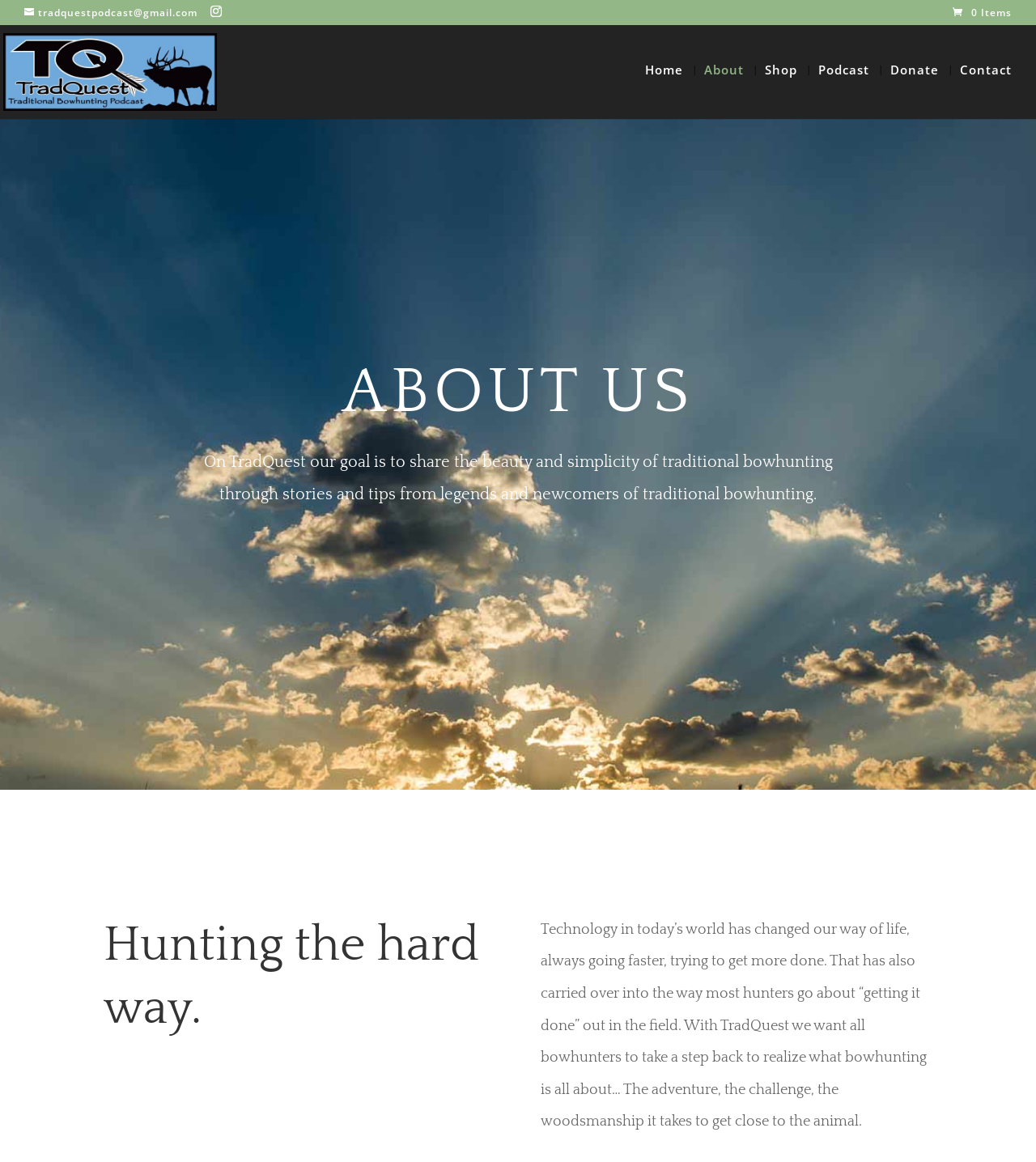Identify the bounding box coordinates of the clickable region to carry out the given instruction: "Visit Tradquest homepage".

[0.027, 0.054, 0.263, 0.067]